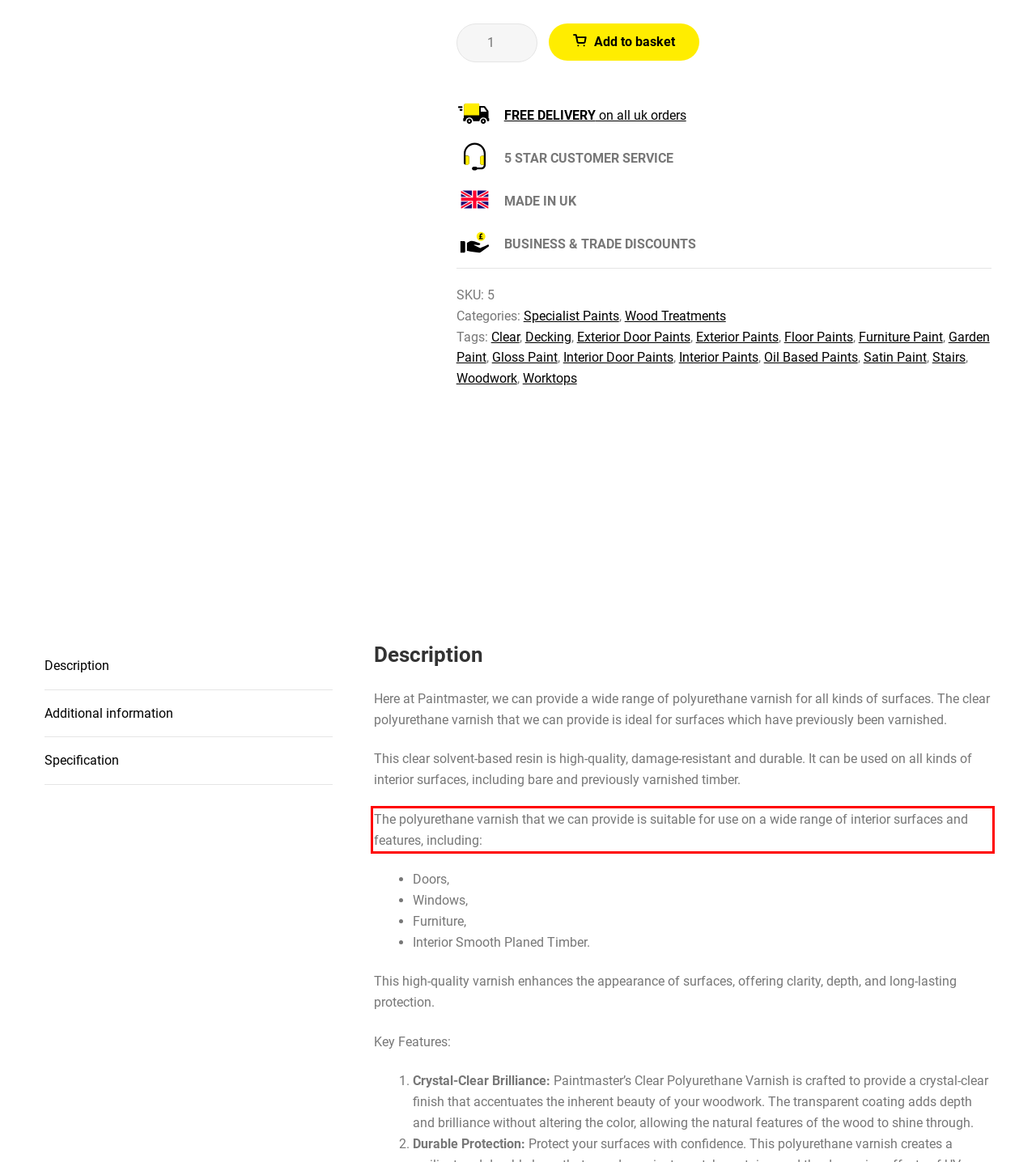Given a screenshot of a webpage containing a red rectangle bounding box, extract and provide the text content found within the red bounding box.

The polyurethane varnish that we can provide is suitable for use on a wide range of interior surfaces and features, including: